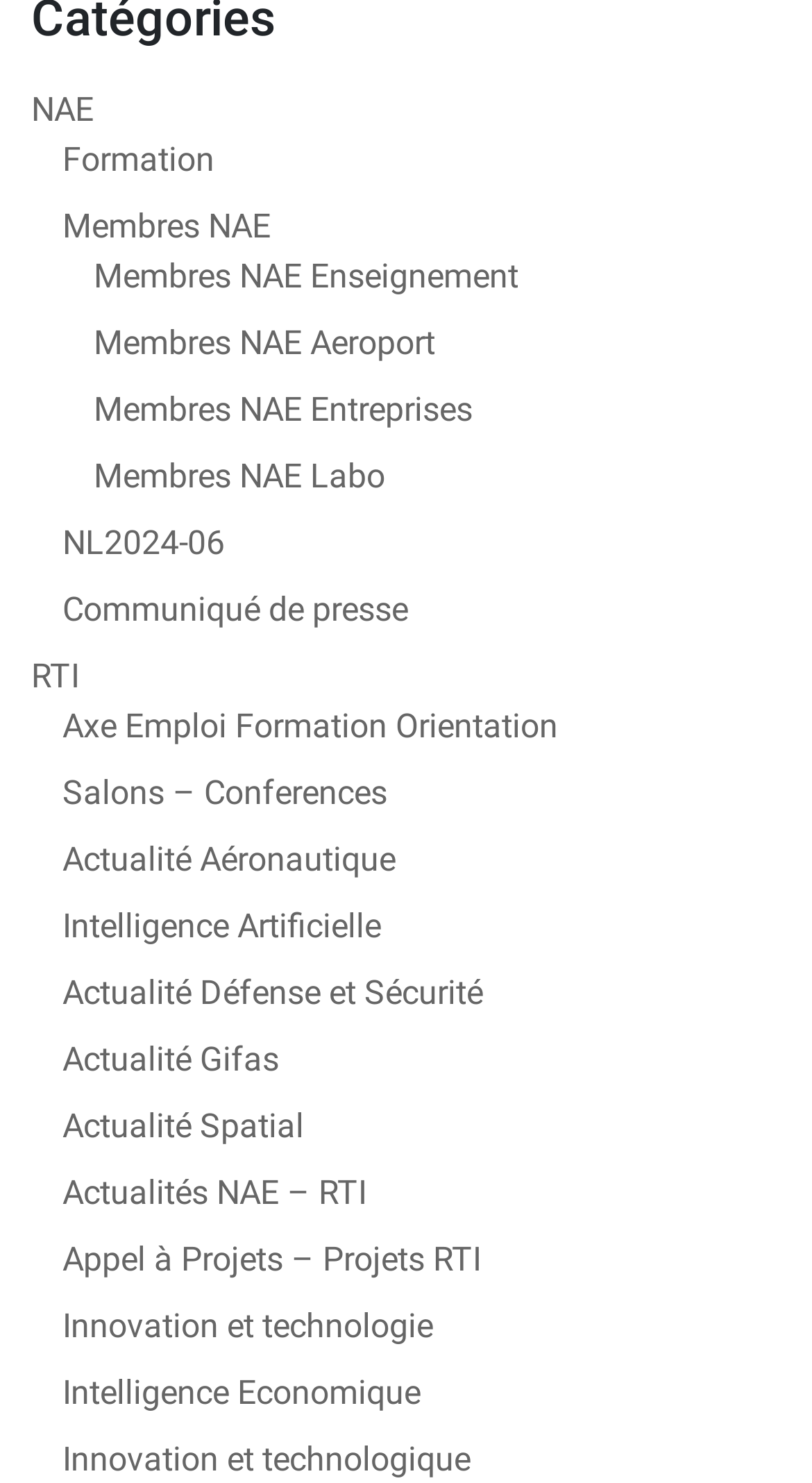Please determine the bounding box coordinates for the UI element described here. Use the format (top-left x, top-left y, bottom-right x, bottom-right y) with values bounded between 0 and 1: Membres NAE Enseignement

[0.115, 0.173, 0.638, 0.2]